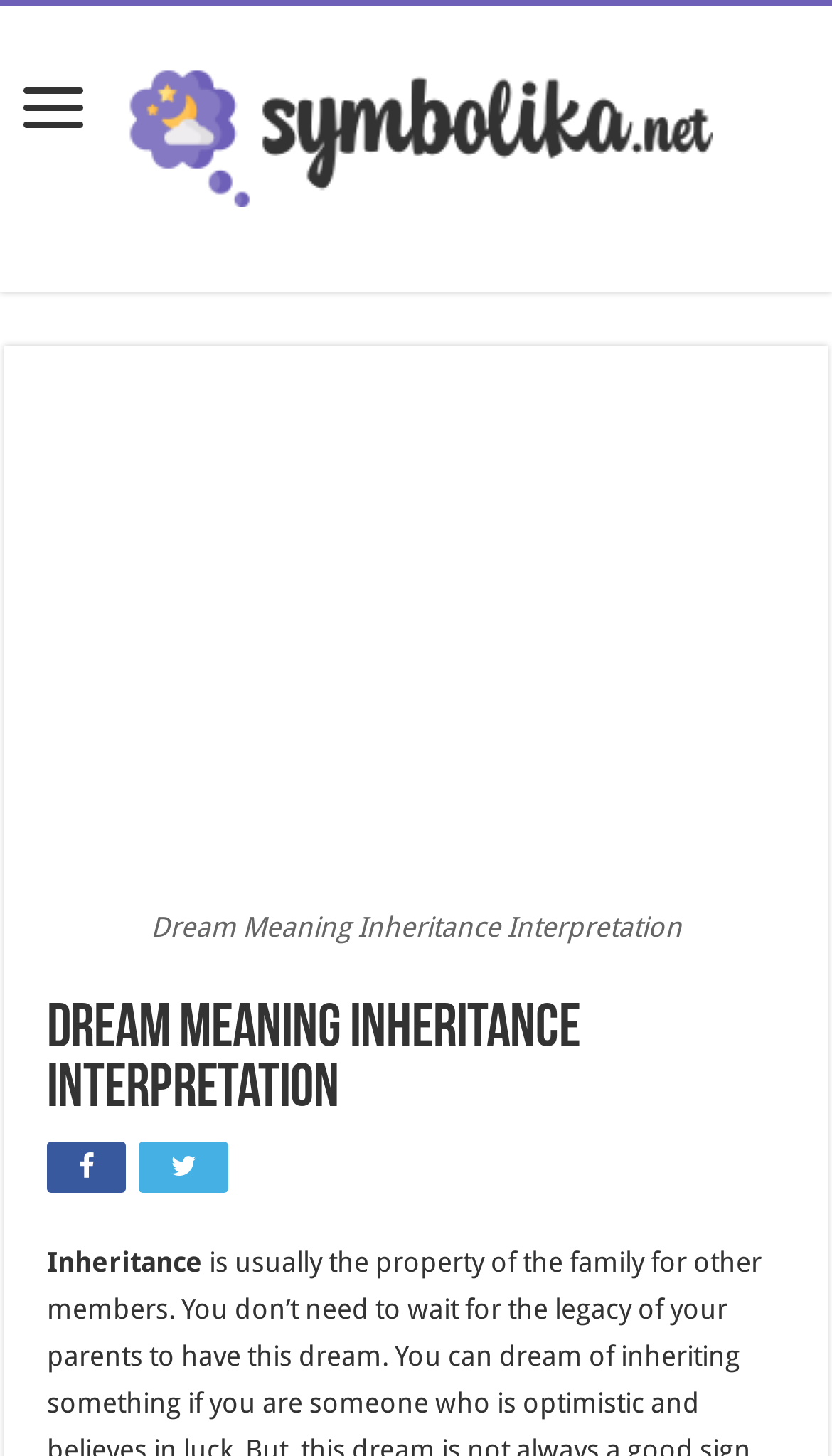Generate the main heading text from the webpage.

Dream Meaning Inheritance Interpretation